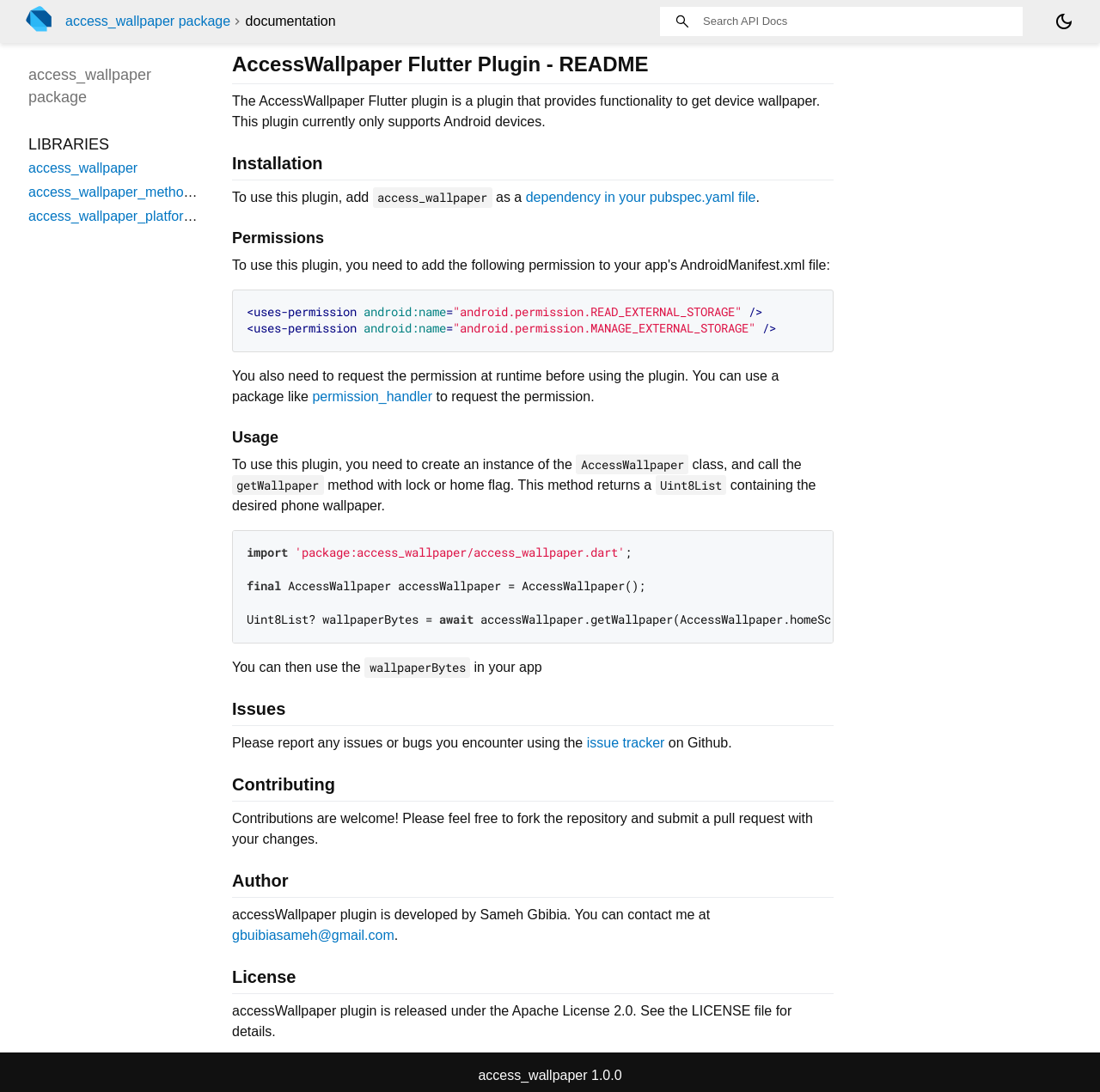How do you request the permission at runtime?
Refer to the image and provide a one-word or short phrase answer.

Use a package like permission_handler